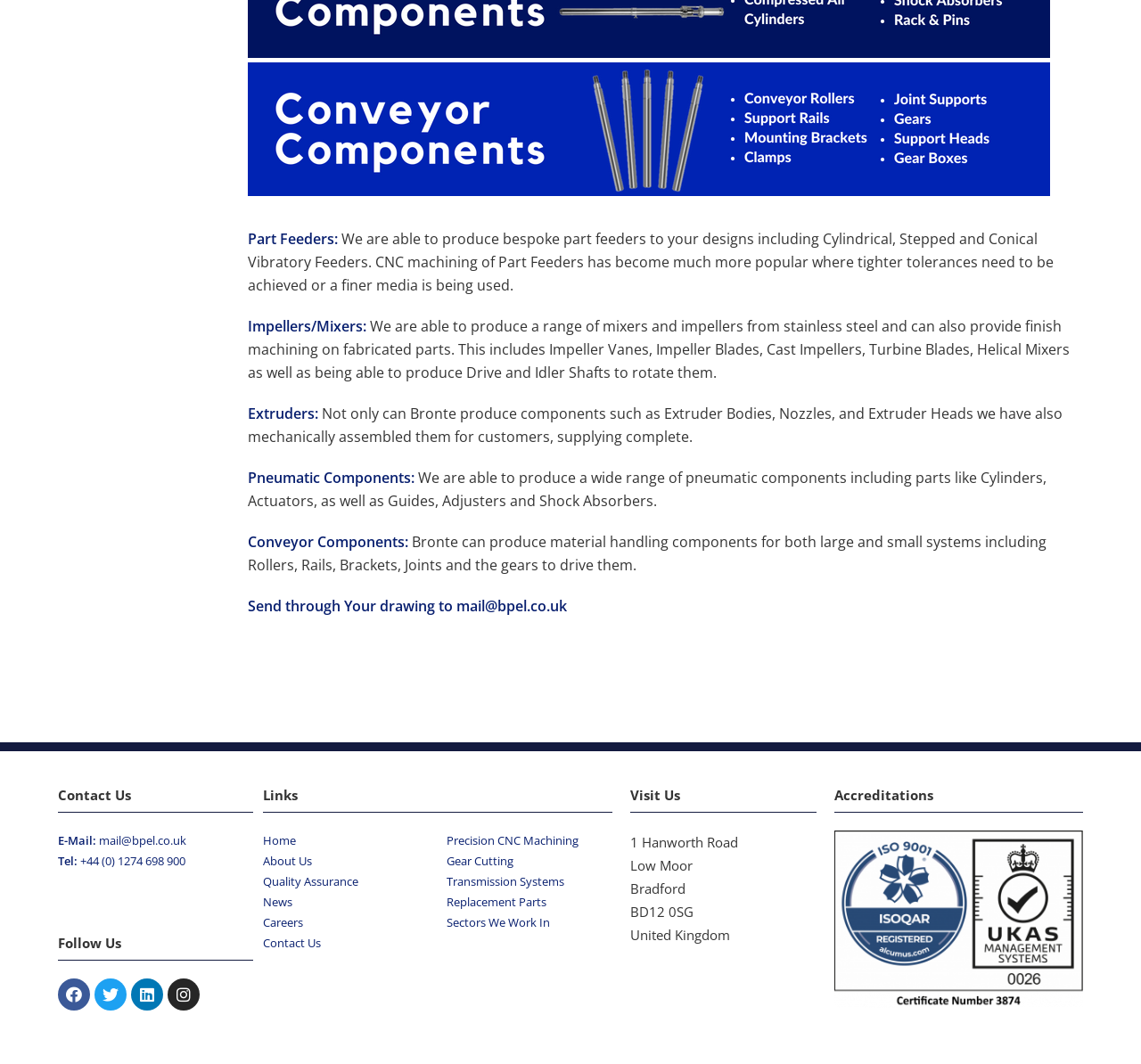Using the format (top-left x, top-left y, bottom-right x, bottom-right y), and given the element description, identify the bounding box coordinates within the screenshot: info@infinitevisiontek.com

None